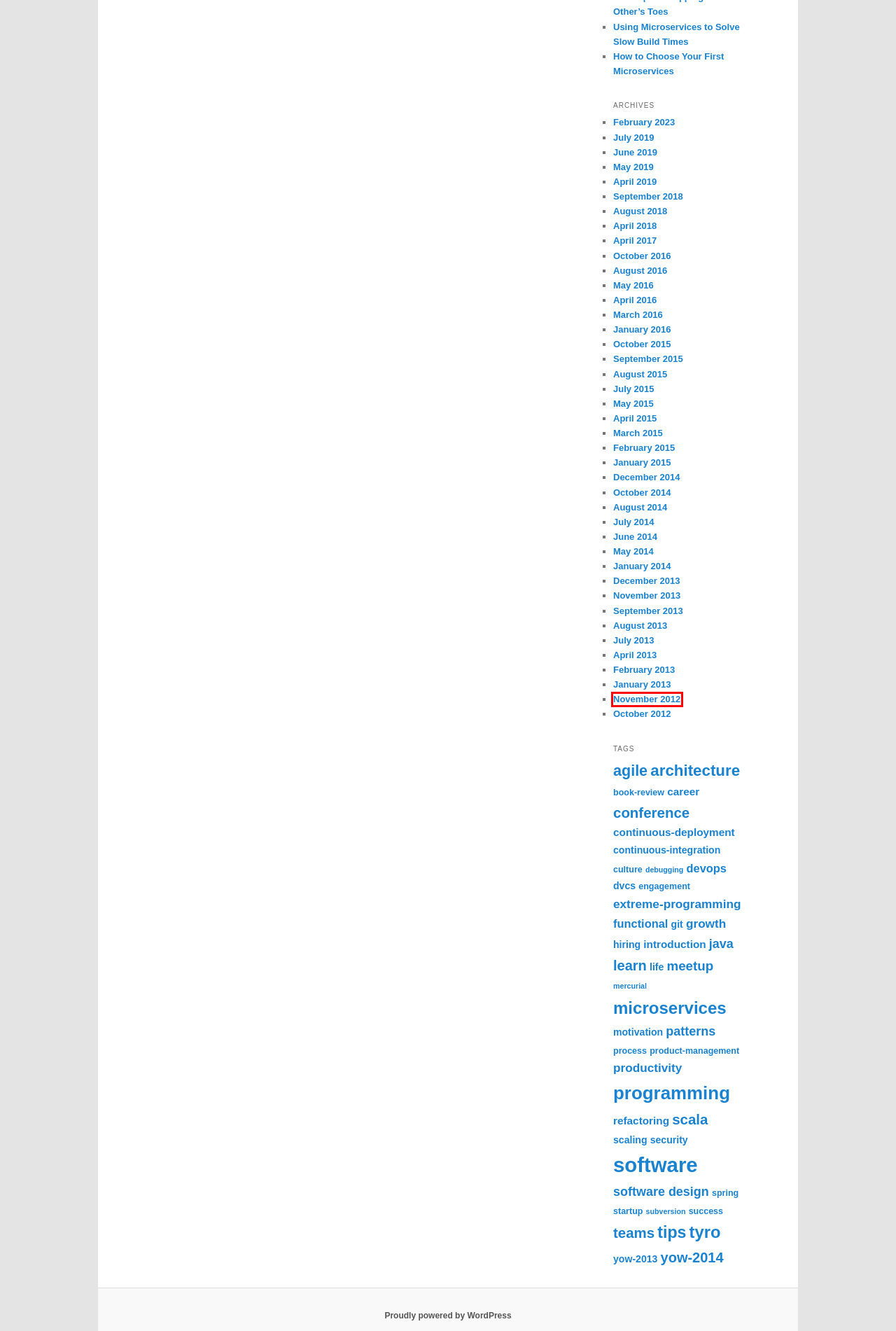You have a screenshot of a webpage with a red bounding box highlighting a UI element. Your task is to select the best webpage description that corresponds to the new webpage after clicking the element. Here are the descriptions:
A. October 2012 • Evolvable MeEvolvable Me
B. December 2014 • Evolvable MeEvolvable Me
C. February 2013 • Evolvable MeEvolvable Me
D. November 2012 • Evolvable MeEvolvable Me
E. August 2016 • Evolvable MeEvolvable Me
F. Microservices blog posts by Graham LeaEvolvable Me
G. book-review Archives • Evolvable MeEvolvable Me
H. productivity Archives • Evolvable MeEvolvable Me

D